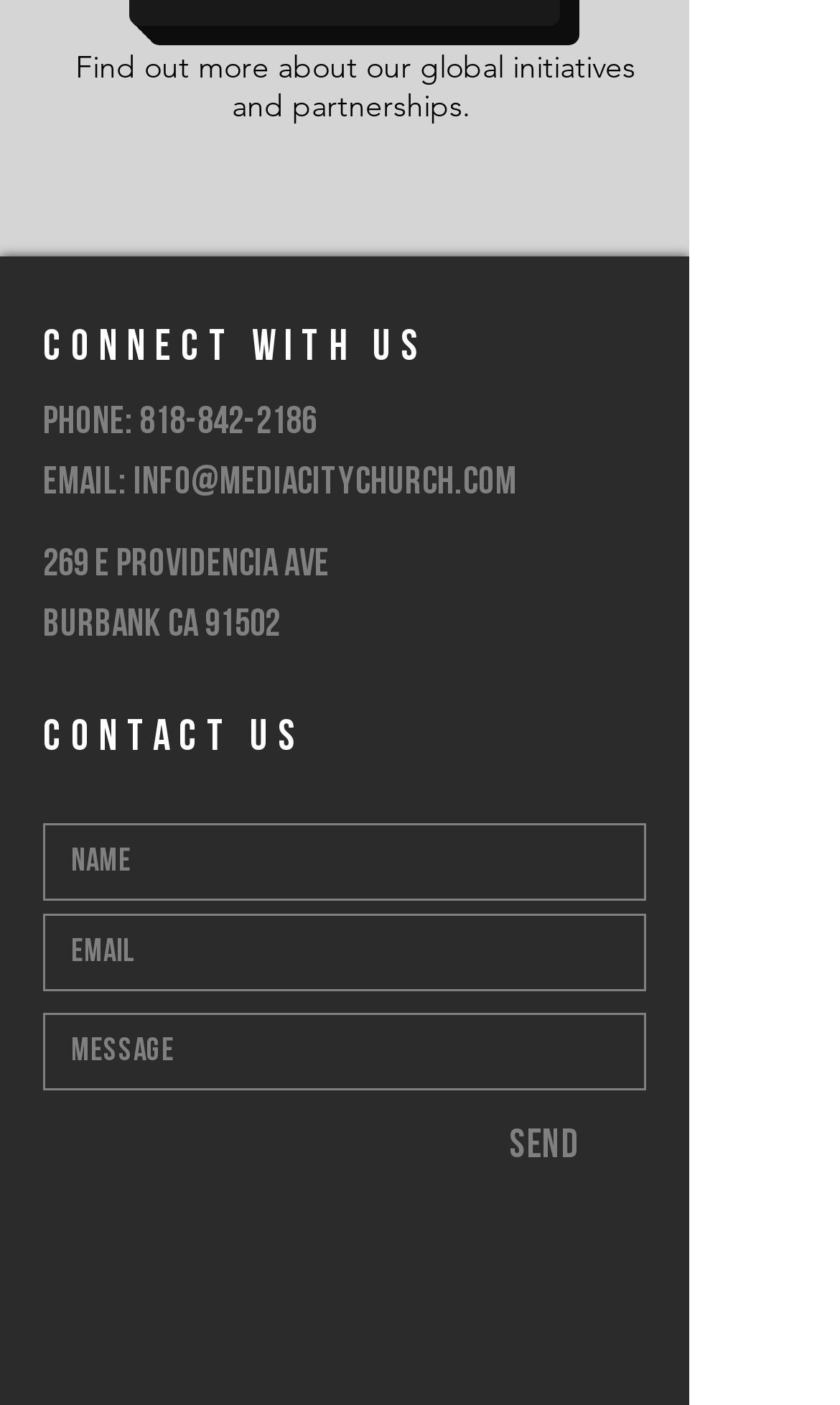From the element description Send, predict the bounding box coordinates of the UI element. The coordinates must be specified in the format (top-left x, top-left y, bottom-right x, bottom-right y) and should be within the 0 to 1 range.

[0.526, 0.791, 0.769, 0.844]